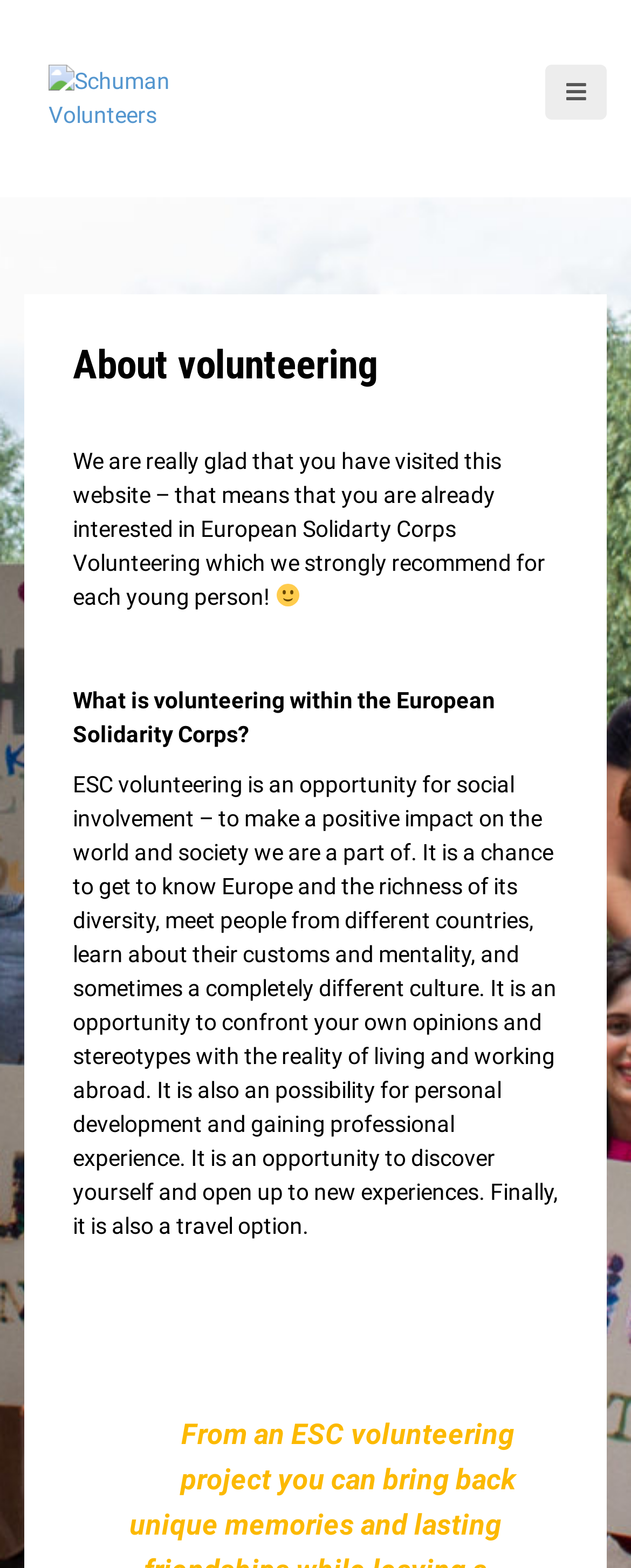What is the logo of Schuman Volunteers?
Based on the content of the image, thoroughly explain and answer the question.

The logo of Schuman Volunteers is an image located at the top left of the webpage, with a bounding box coordinate of [0.077, 0.041, 0.333, 0.085]. It is an image element with the OCR text 'Schuman Volunteers'.